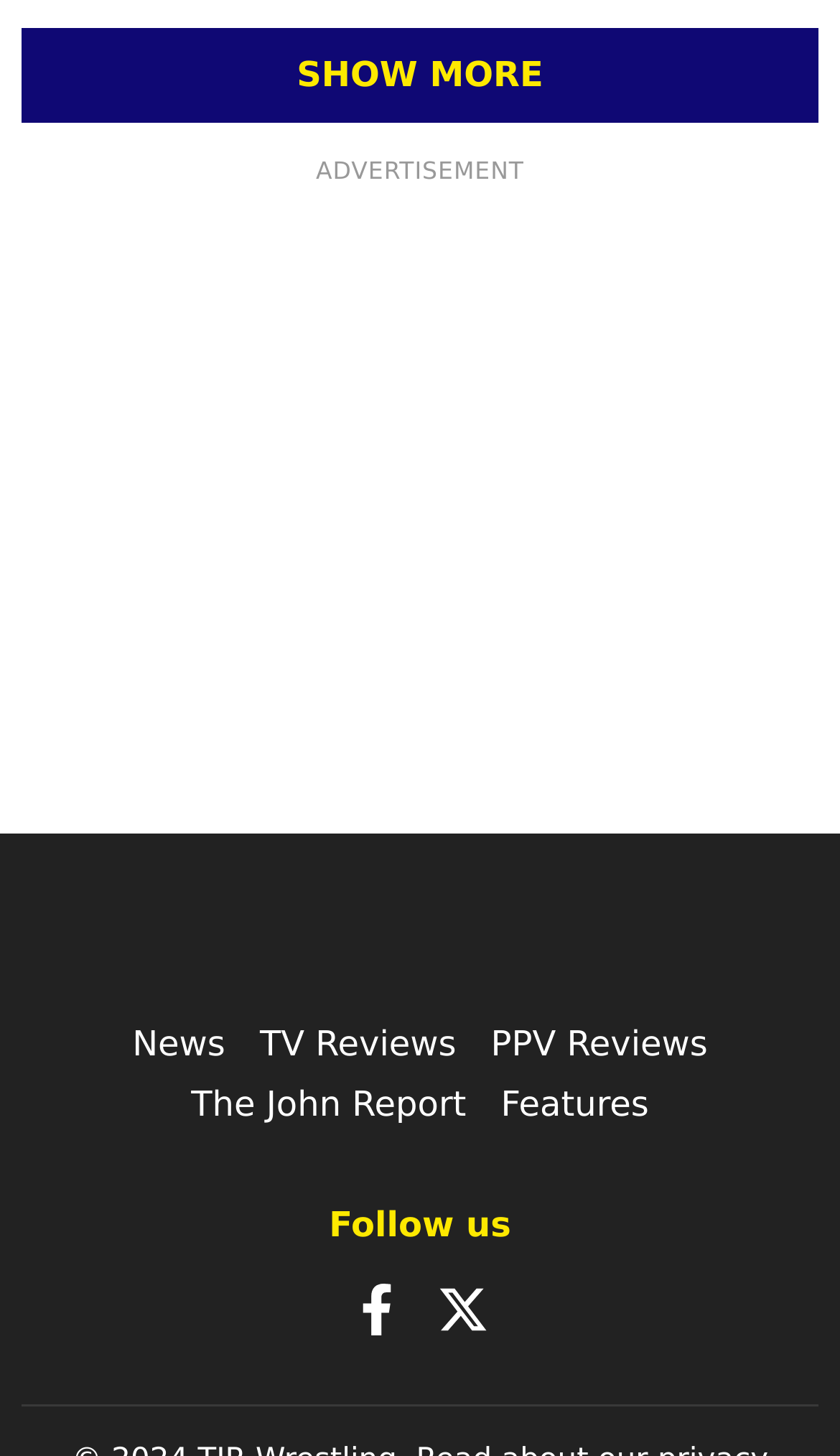Could you specify the bounding box coordinates for the clickable section to complete the following instruction: "Click the 'SHOW MORE' button"?

[0.026, 0.049, 0.974, 0.114]